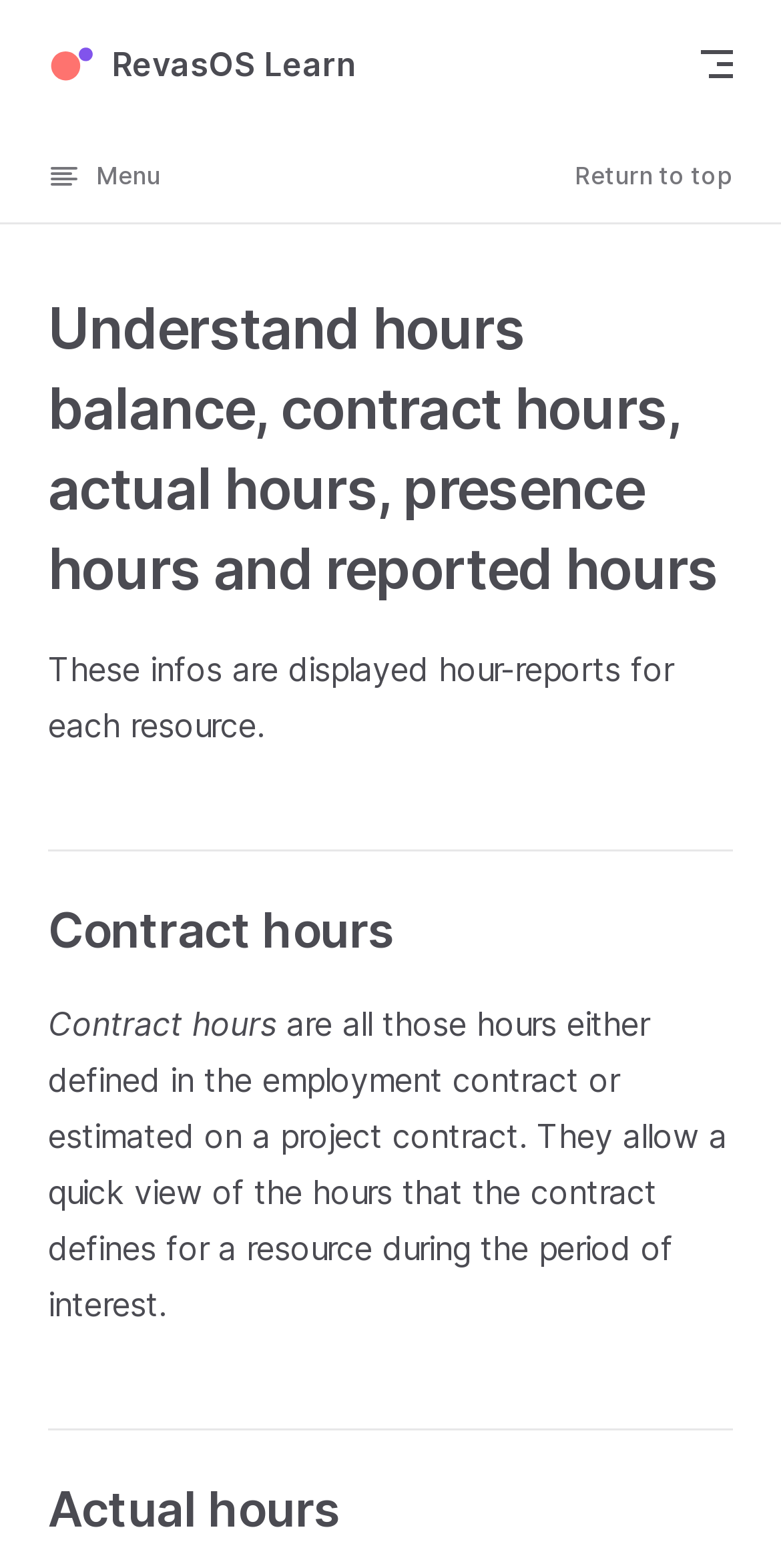Provide a brief response to the question below using a single word or phrase: 
What is the function of the 'Menu' button?

To control the sidebar navigation